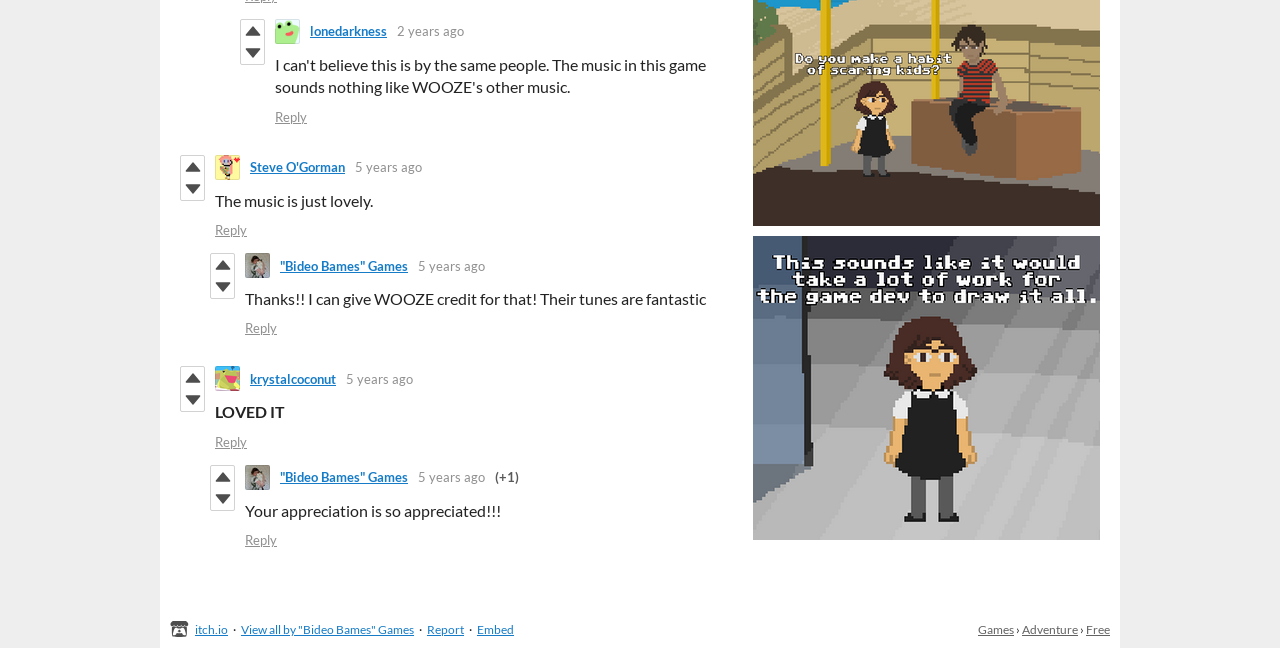Please locate the bounding box coordinates for the element that should be clicked to achieve the following instruction: "Vote up the comment". Ensure the coordinates are given as four float numbers between 0 and 1, i.e., [left, top, right, bottom].

[0.188, 0.031, 0.206, 0.065]